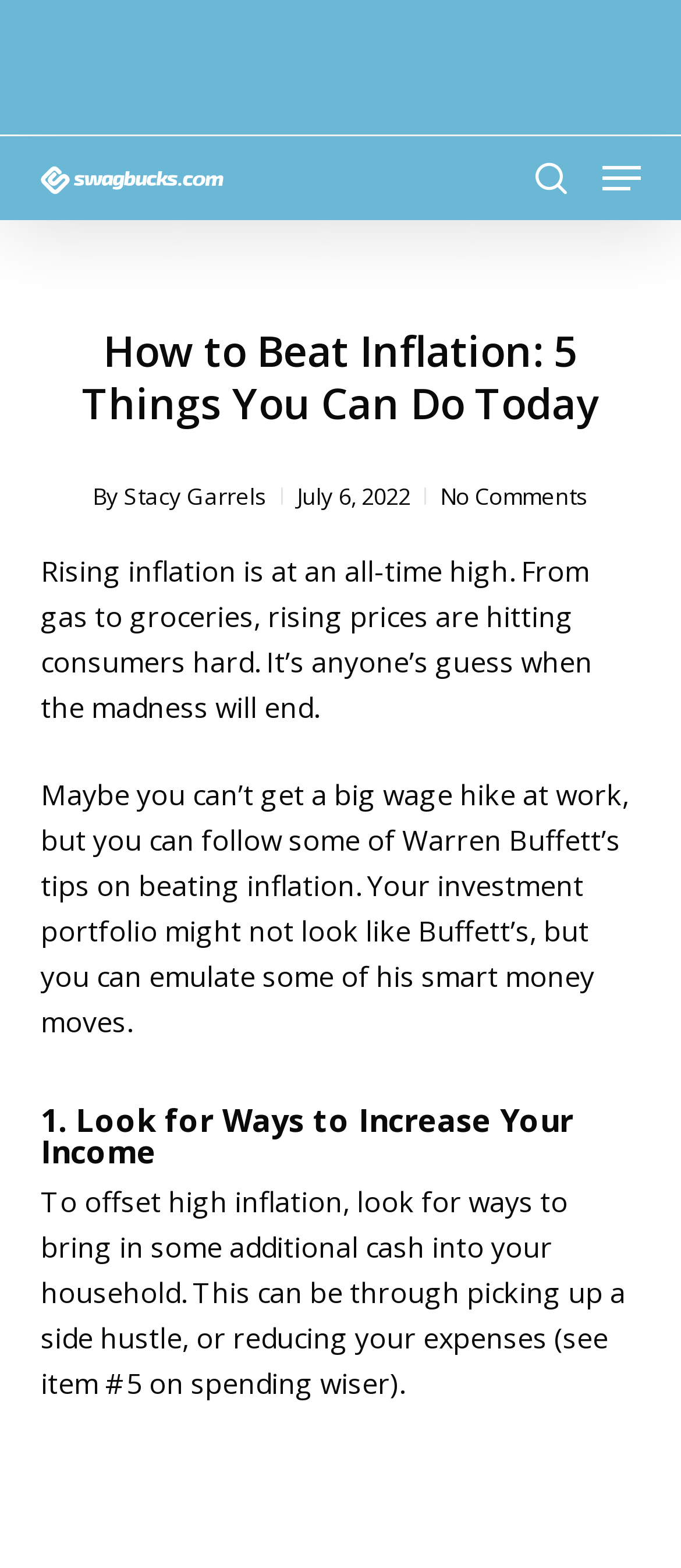Given the content of the image, can you provide a detailed answer to the question?
What is the topic of the article?

The topic of the article can be determined by reading the heading 'How to Beat Inflation: 5 Things You Can Do Today' and the static text 'Rising inflation is at an all-time high...' which indicates that the article is about dealing with inflation.